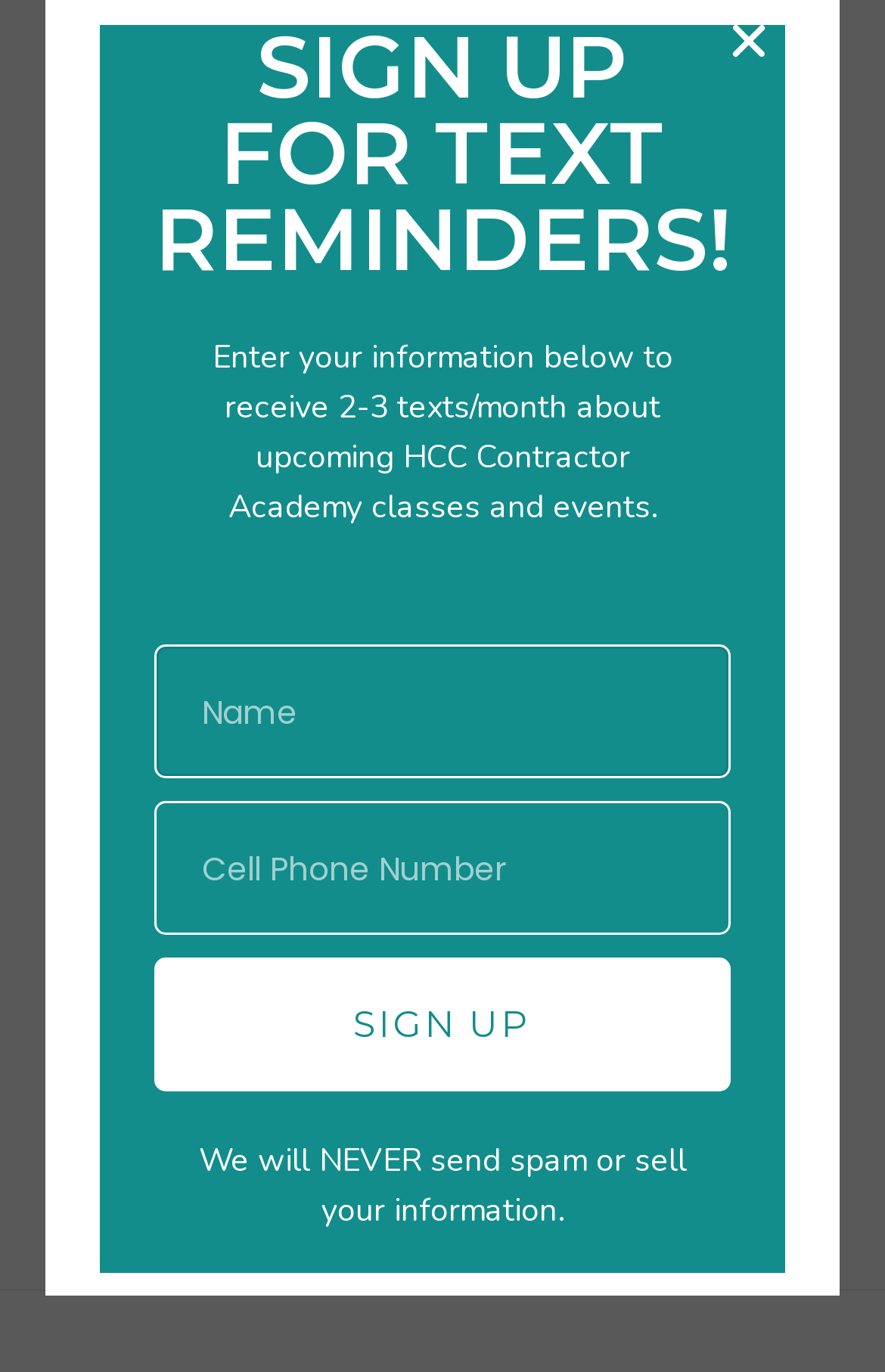What is the purpose of the 'DONATE TODAY' link?
Your answer should be a single word or phrase derived from the screenshot.

To make a donation